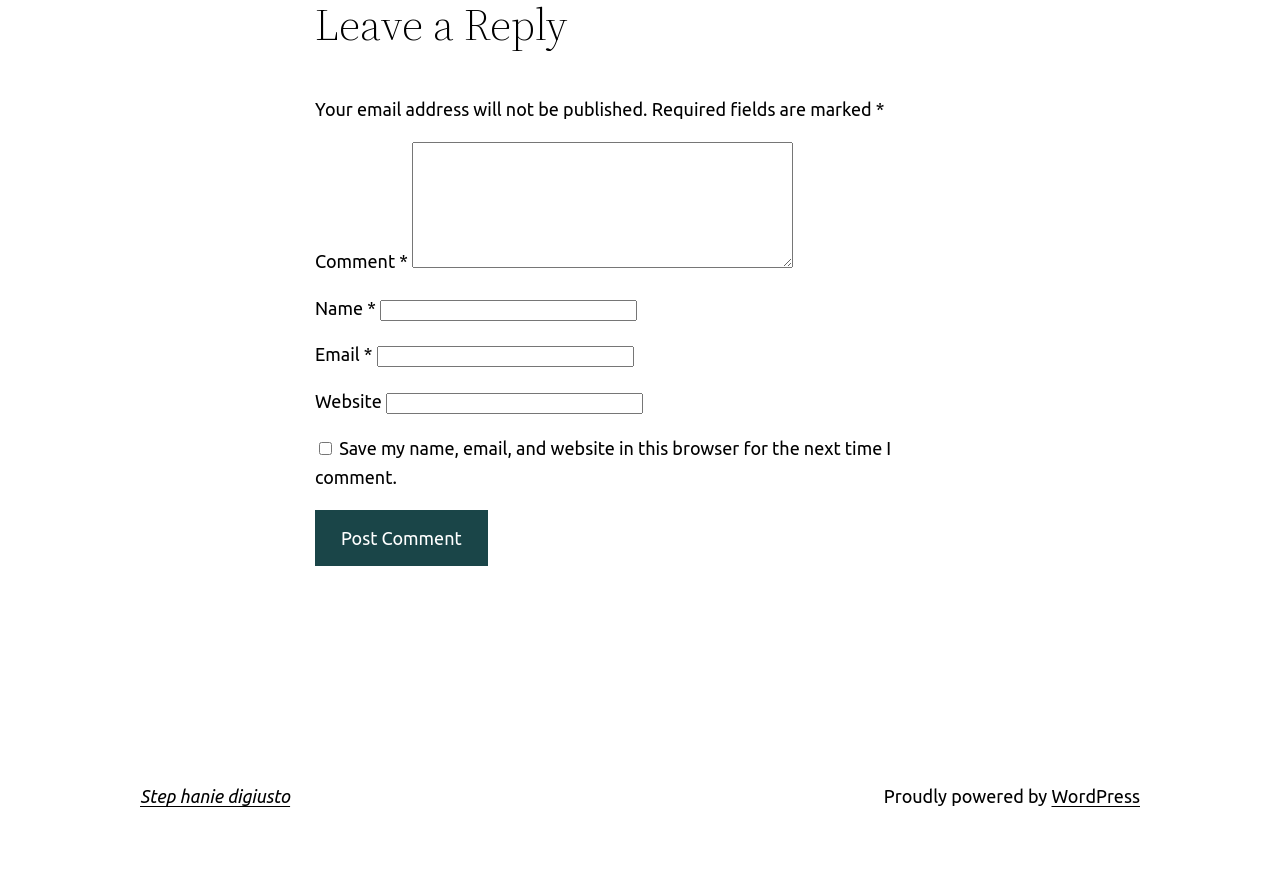What is the text of the button at the bottom?
Kindly offer a detailed explanation using the data available in the image.

The button at the bottom has the text 'Post Comment' which can be found by looking at the button element with the ID 229.